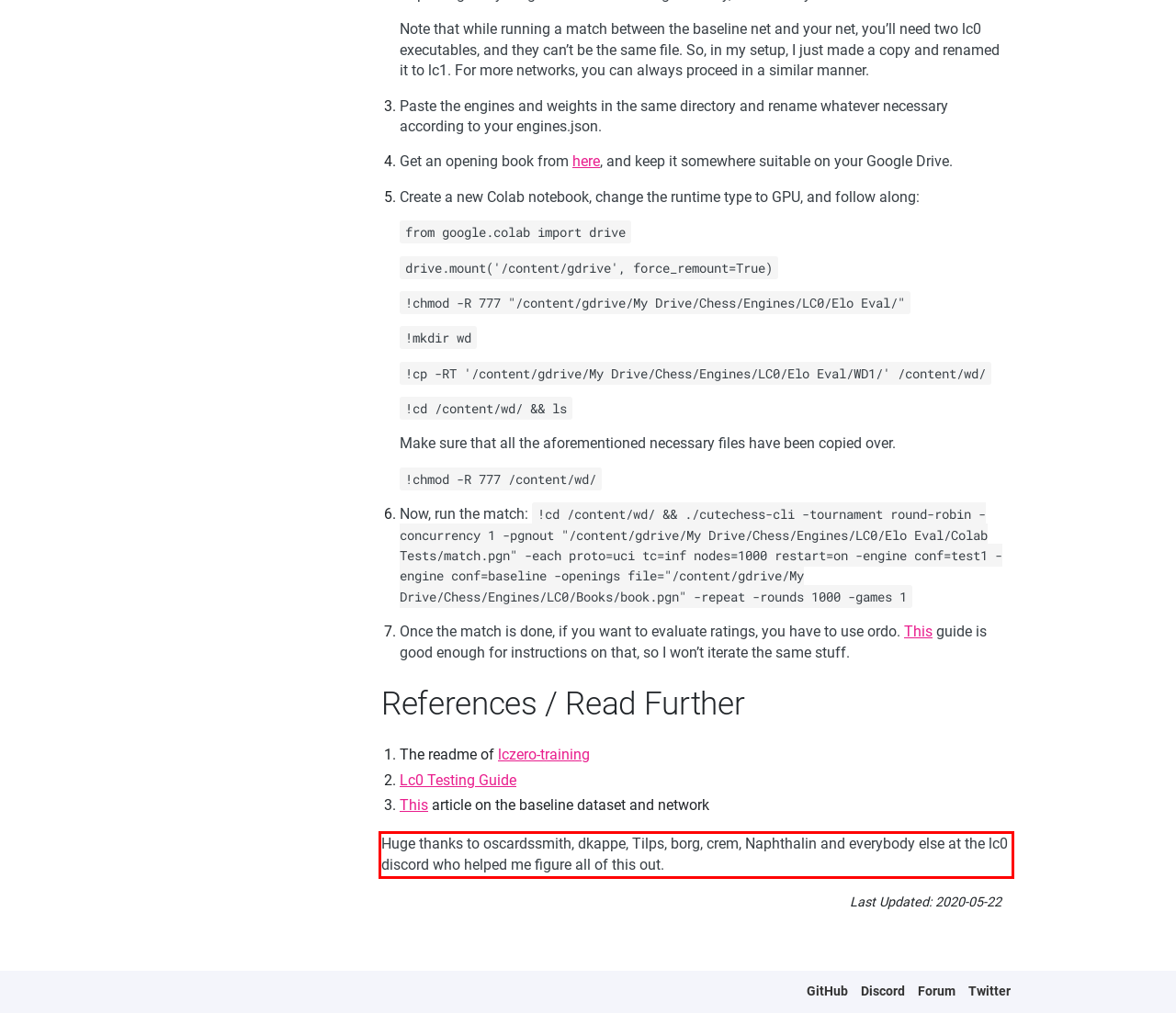Within the screenshot of a webpage, identify the red bounding box and perform OCR to capture the text content it contains.

Huge thanks to oscardssmith, dkappe, Tilps, borg, crem, Naphthalin and everybody else at the lc0 discord who helped me figure all of this out.